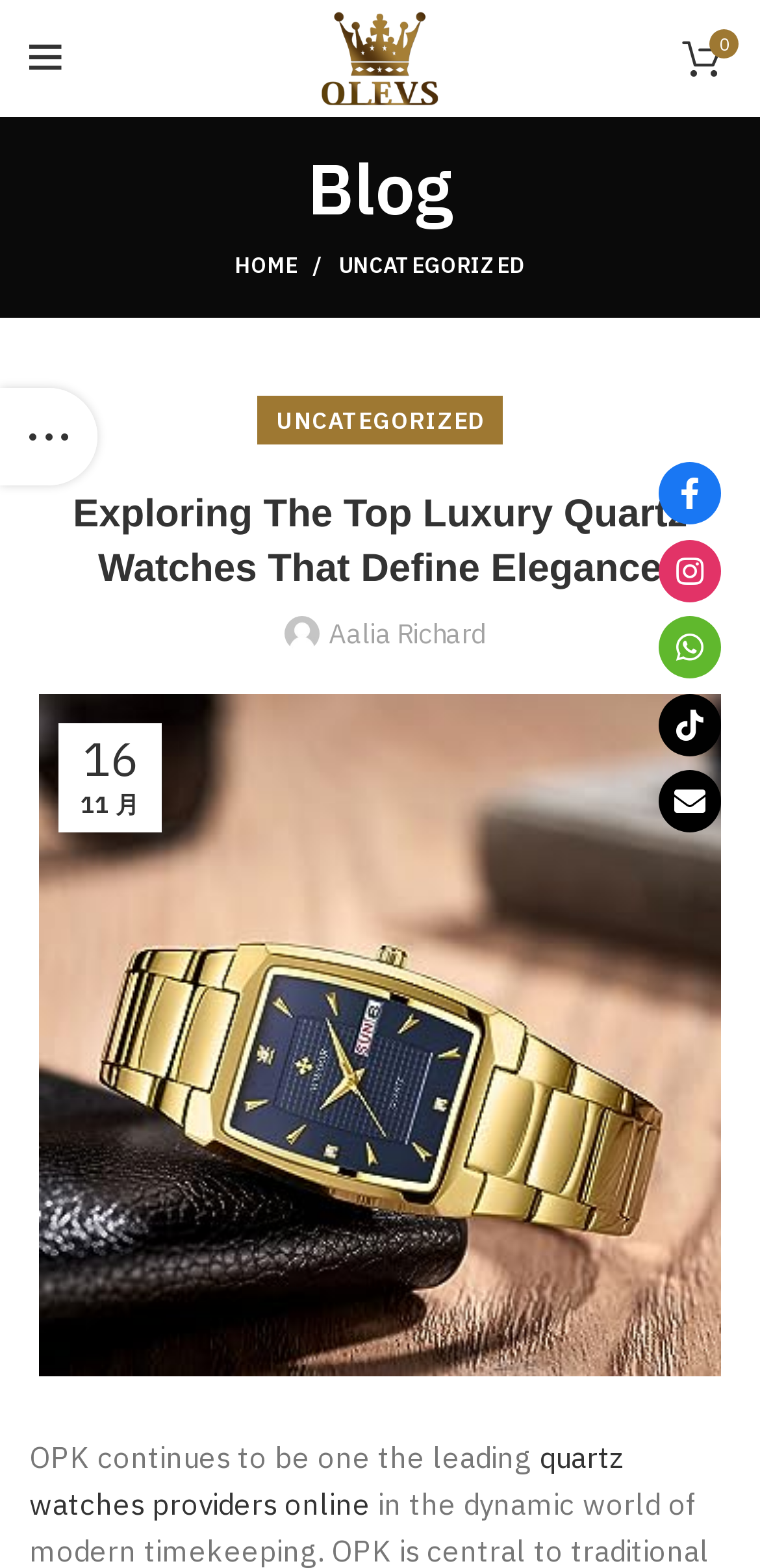Please locate the bounding box coordinates of the element that should be clicked to achieve the given instruction: "View October 2023".

None